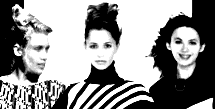Use a single word or phrase to answer the question: 
How many women are in the image?

Three